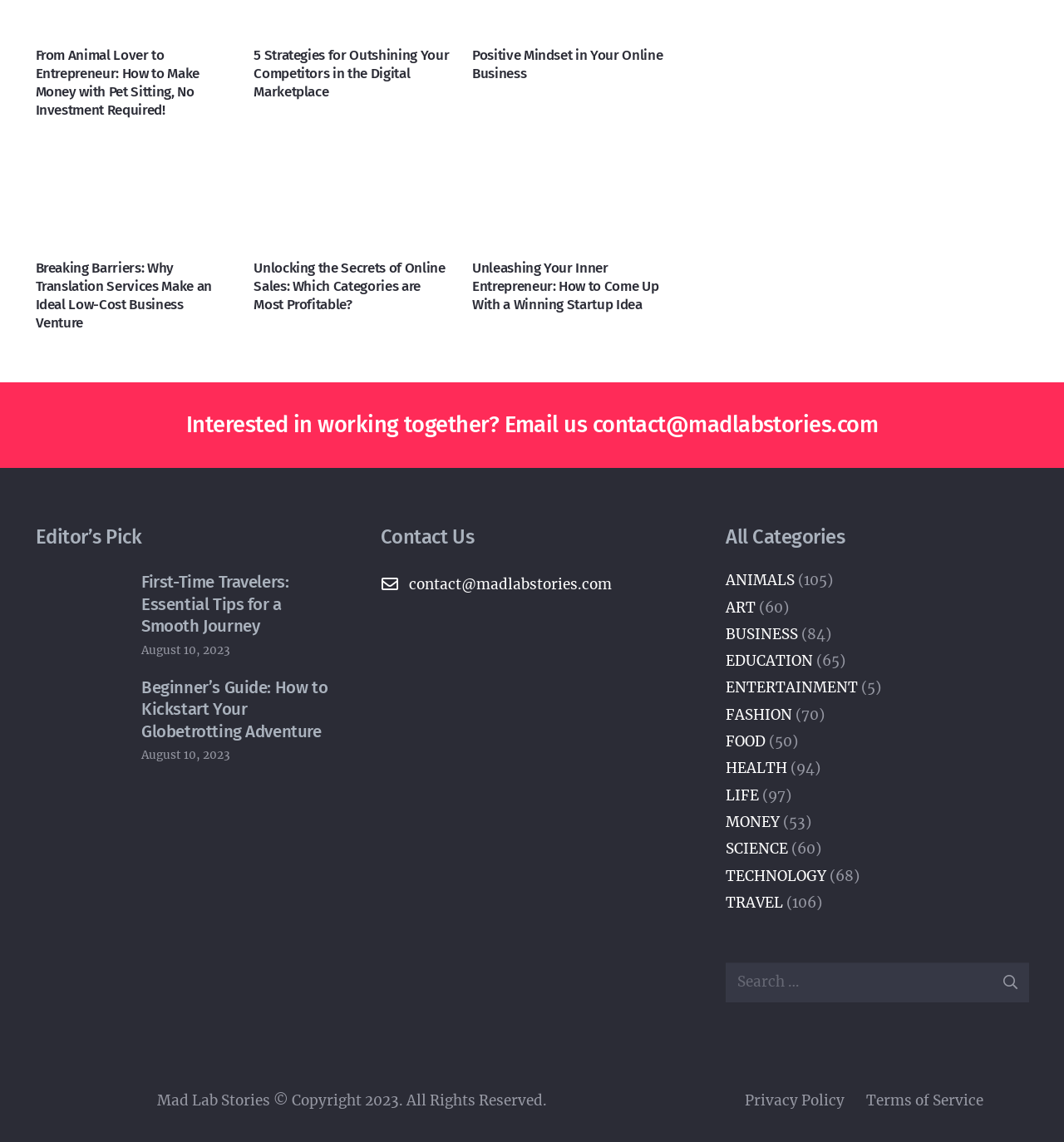Please specify the coordinates of the bounding box for the element that should be clicked to carry out this instruction: "View the article about first-time travelers". The coordinates must be four float numbers between 0 and 1, formatted as [left, top, right, bottom].

[0.133, 0.501, 0.271, 0.557]